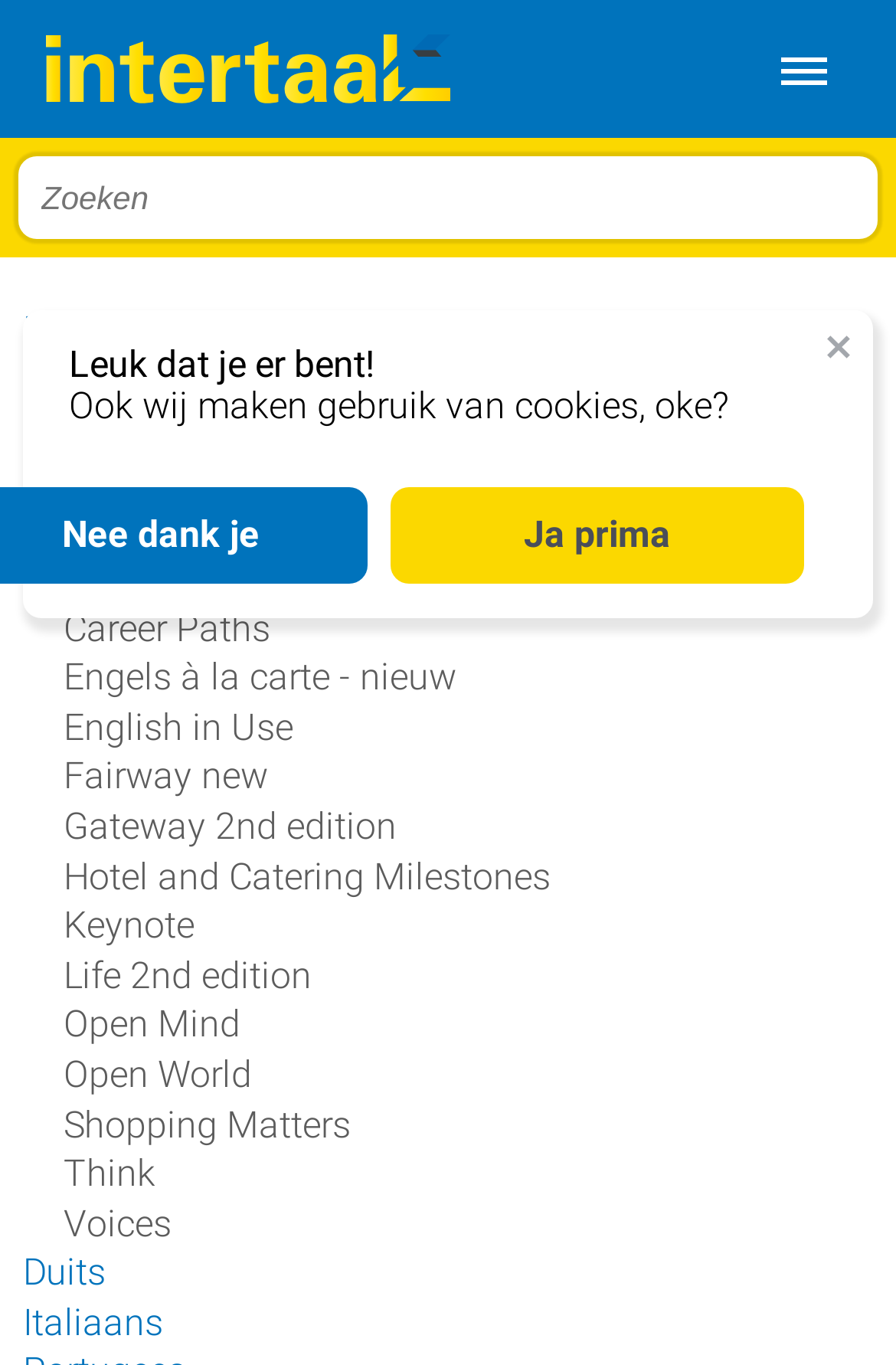Give an in-depth explanation of the webpage layout and content.

The webpage appears to be a educational resources website, specifically for language learning materials. At the top left corner, there is a logo of "Intertaal" which is an image link. Next to the logo, there is a search combobox labeled "Zoeken" that allows users to search for specific resources.

Below the search combobox, there is a list of links categorized by language, including Dutch, English, Spanish, French, and others. These links are arranged vertically, with the Dutch language links at the top and the others following in alphabetical order.

To the right of the language links, there are two static text elements. The first one reads "Leuk dat je er bent!" which translates to "Nice that you're here!" in English. The second one reads "Ook wij maken gebruik van cookies, oke?" which translates to "We also use cookies, okay?" in English.

At the bottom right corner, there is a link with the text "Ja prima" which translates to "Yes, fine" in English. Above this link, there is another link with no text.

The webpage also has a prominent title "face2face Second edition" at the top, which suggests that the website is promoting a specific language learning course or resource.